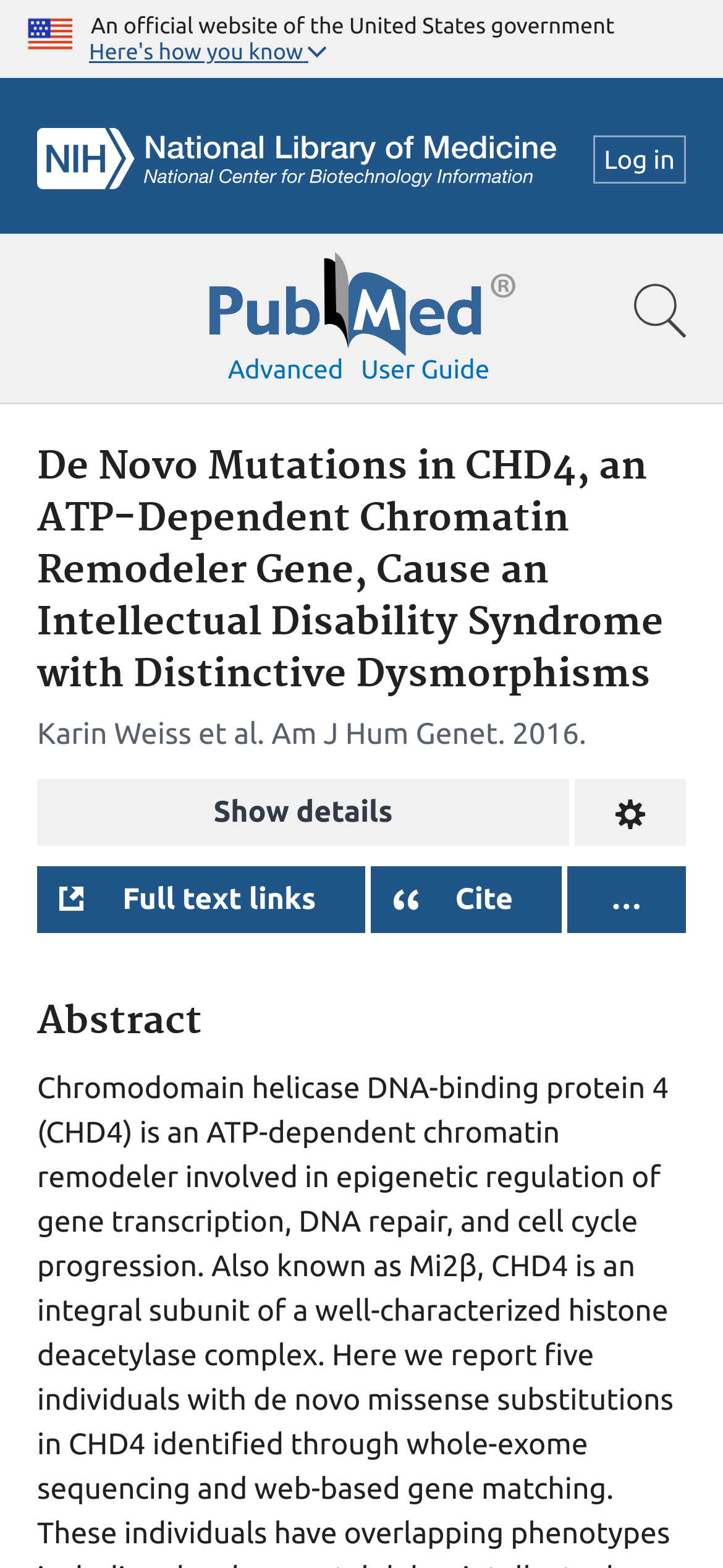Please indicate the bounding box coordinates of the element's region to be clicked to achieve the instruction: "Show article details". Provide the coordinates as four float numbers between 0 and 1, i.e., [left, top, right, bottom].

[0.051, 0.497, 0.787, 0.539]